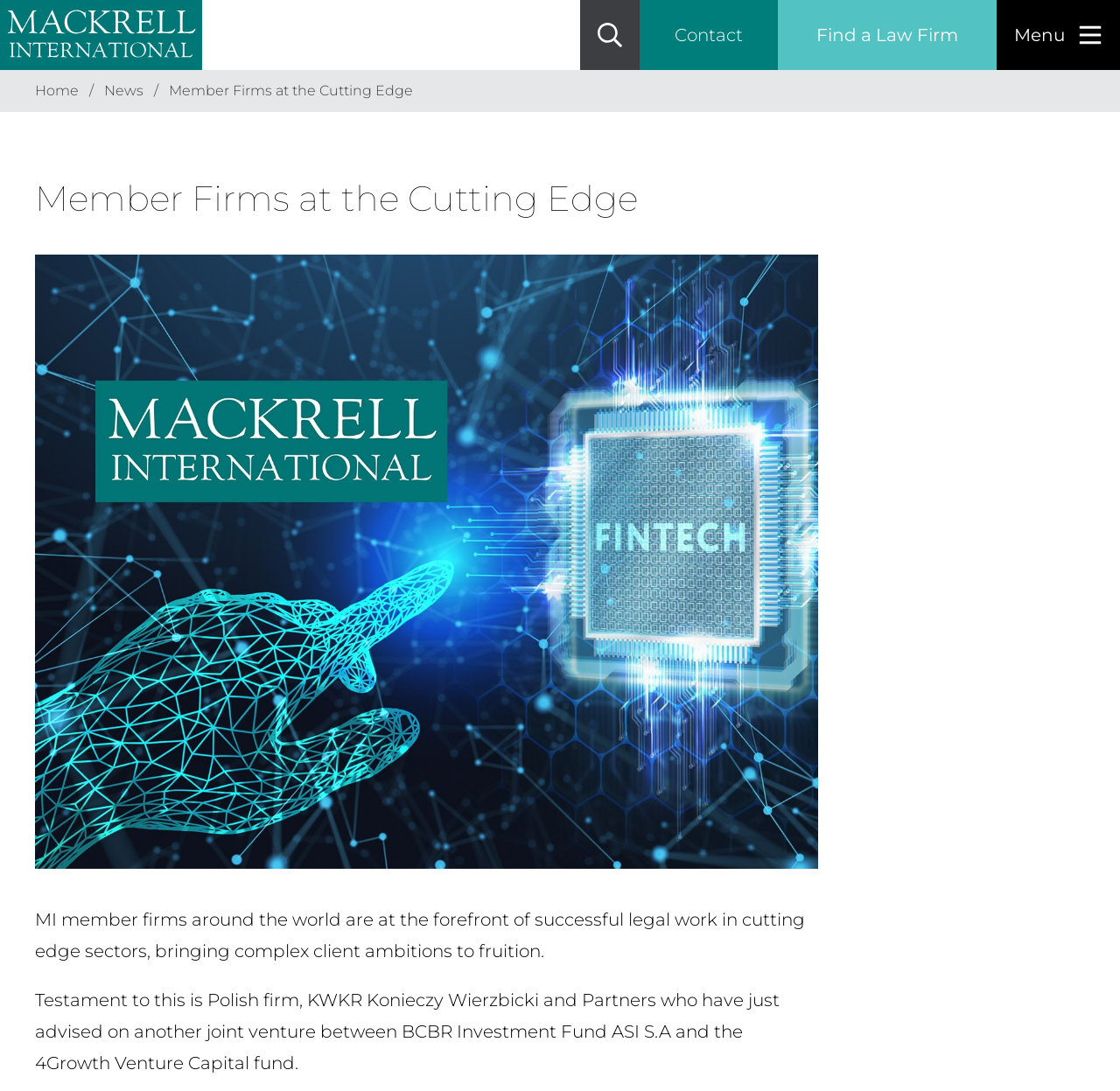Find the bounding box coordinates for the UI element that matches this description: "Find a Law Firm".

[0.695, 0.0, 0.89, 0.064]